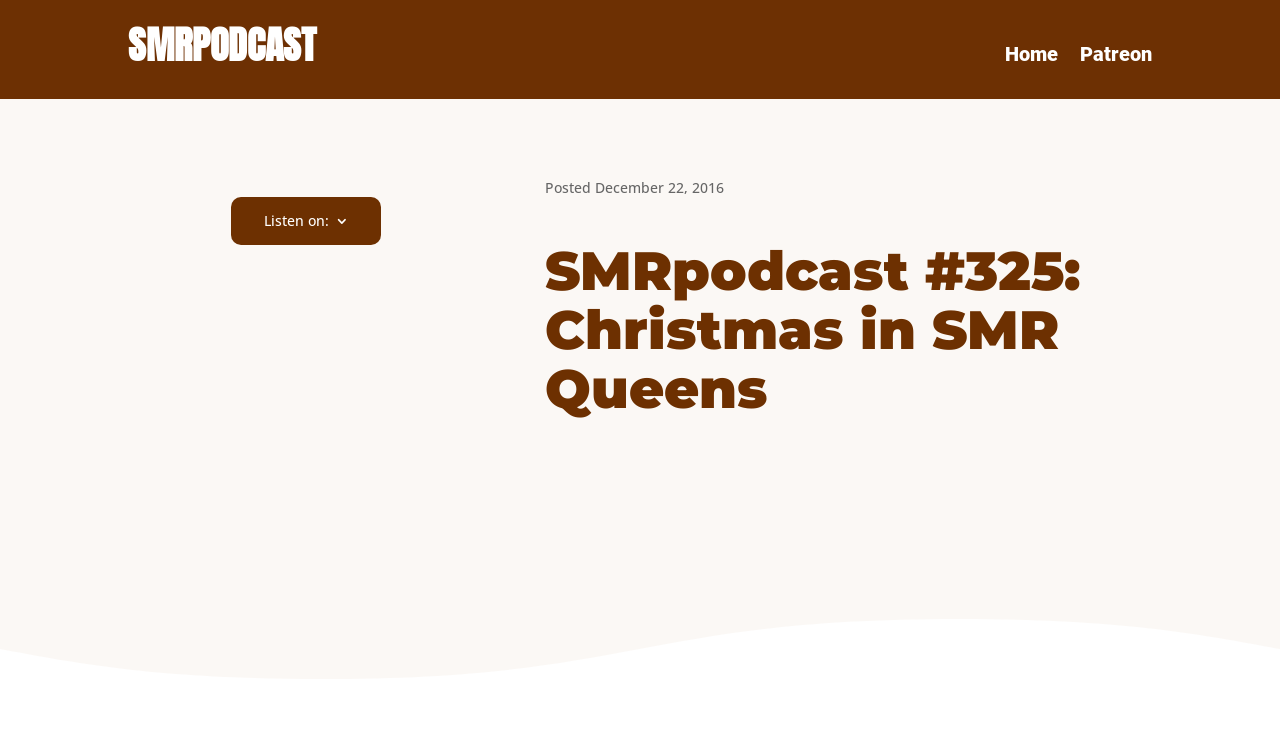Please provide the bounding box coordinates in the format (top-left x, top-left y, bottom-right x, bottom-right y). Remember, all values are floating point numbers between 0 and 1. What is the bounding box coordinate of the region described as: Home

[0.785, 0.062, 0.827, 0.091]